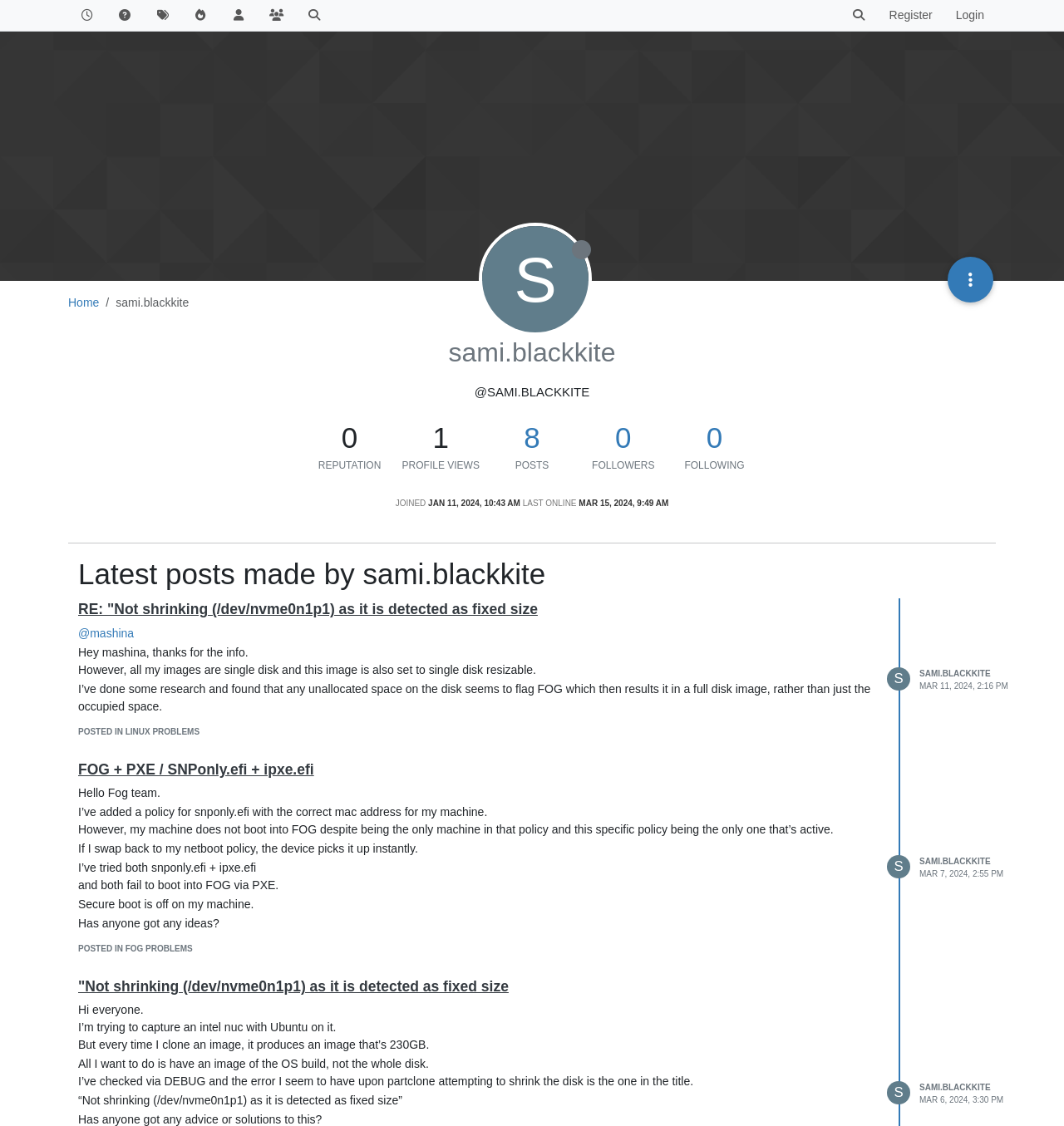Based on the element description "aria-label="Type to search"", predict the bounding box coordinates of the UI element.

[0.809, 0.001, 0.843, 0.027]